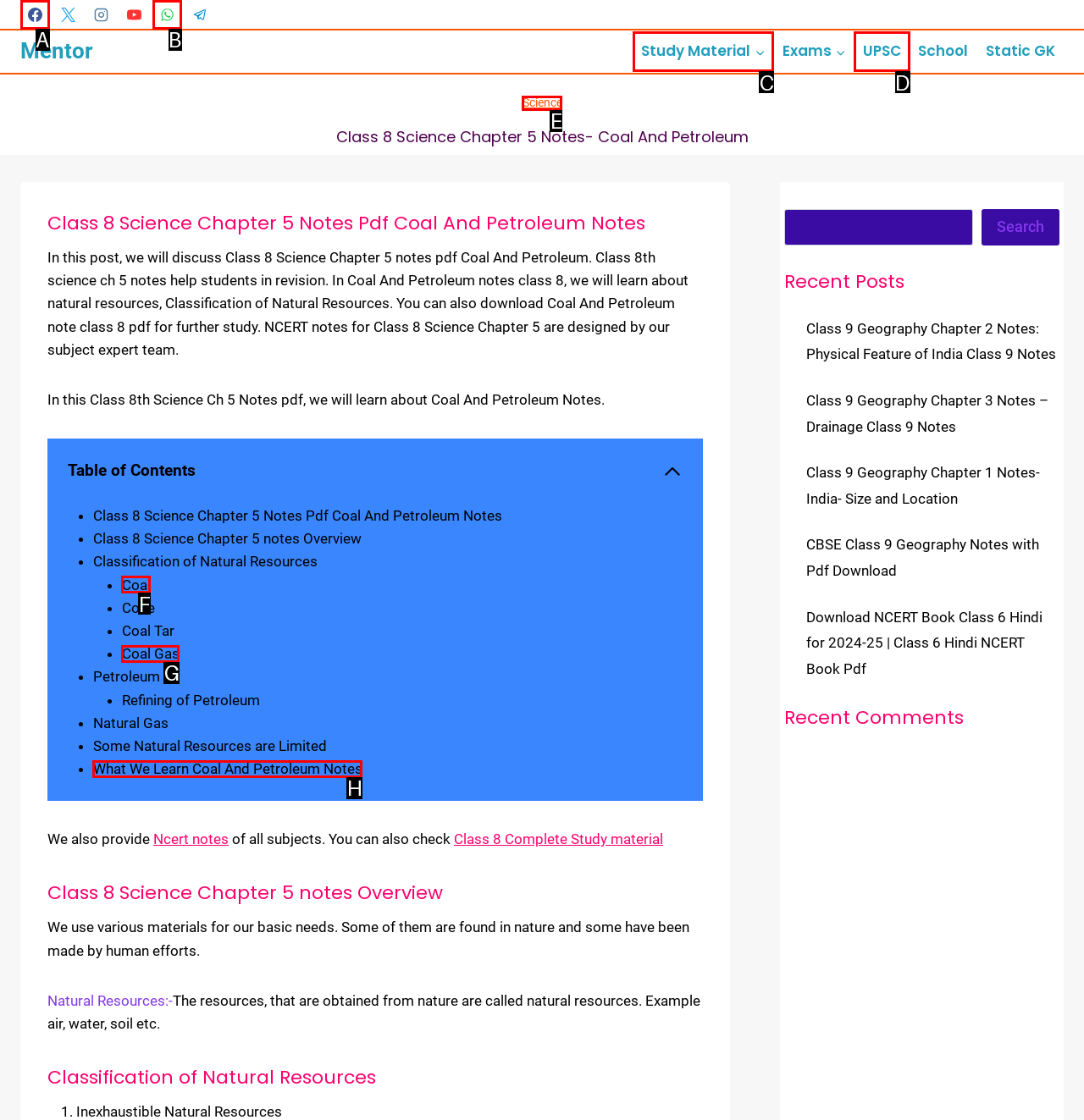Specify which UI element should be clicked to accomplish the task: Go to Study Material. Answer with the letter of the correct choice.

C